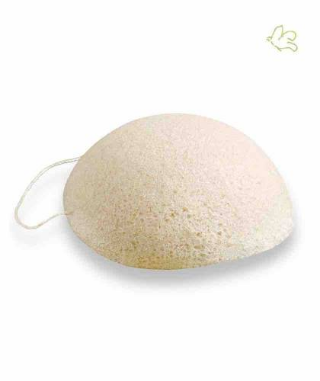Describe the image with as much detail as possible.

The image features a Natural Konjac Facial Sponge in a soft, pale hue, designed for gentle skincare routines. This sponge has a unique dome shape and is slightly textured, ideal for exfoliating the skin and removing impurities. A small loop attached to its side offers convenient hanging storage. This eco-friendly product is part of L'Officina's organic cosmetics line, emphasizing natural beauty care. It is available for purchase at €8.50, highlighting its accessibility for those seeking effective, gentle cleansing solutions.